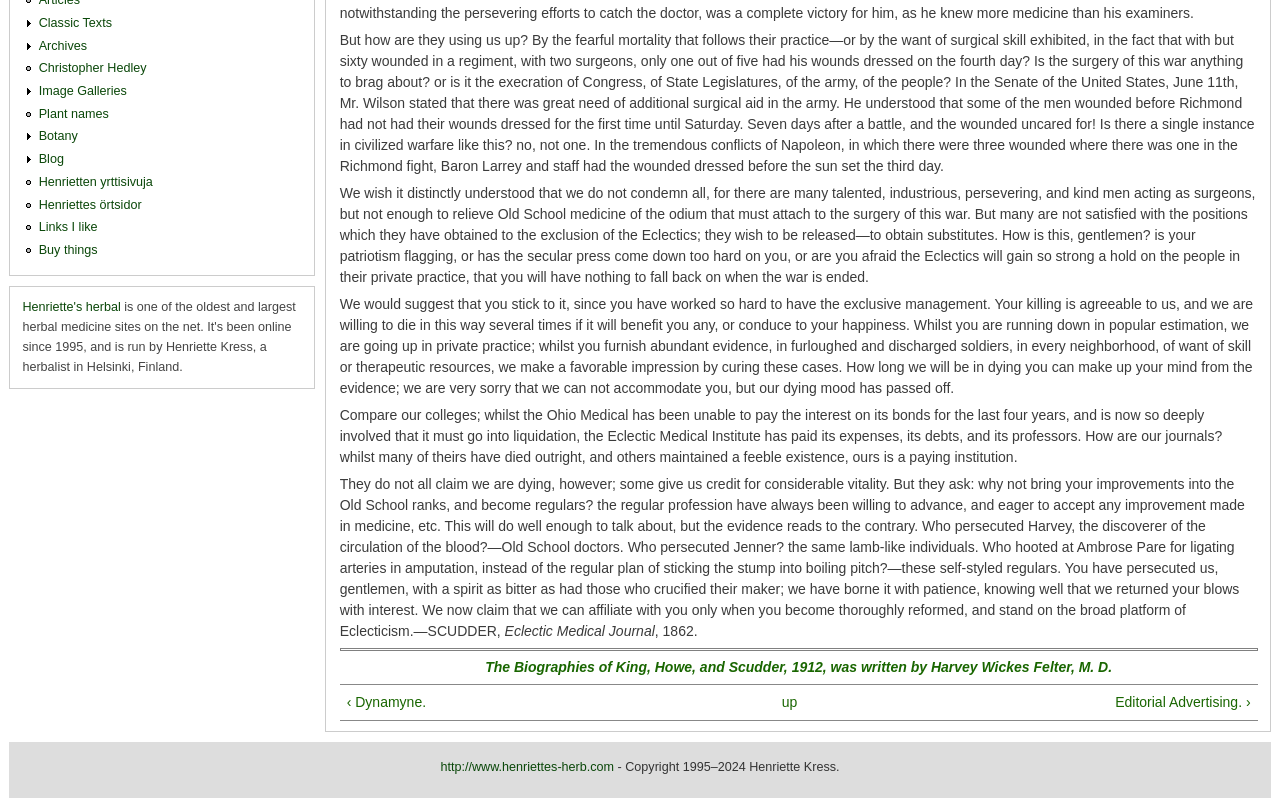Specify the bounding box coordinates (top-left x, top-left y, bottom-right x, bottom-right y) of the UI element in the screenshot that matches this description: Archive Issues

None